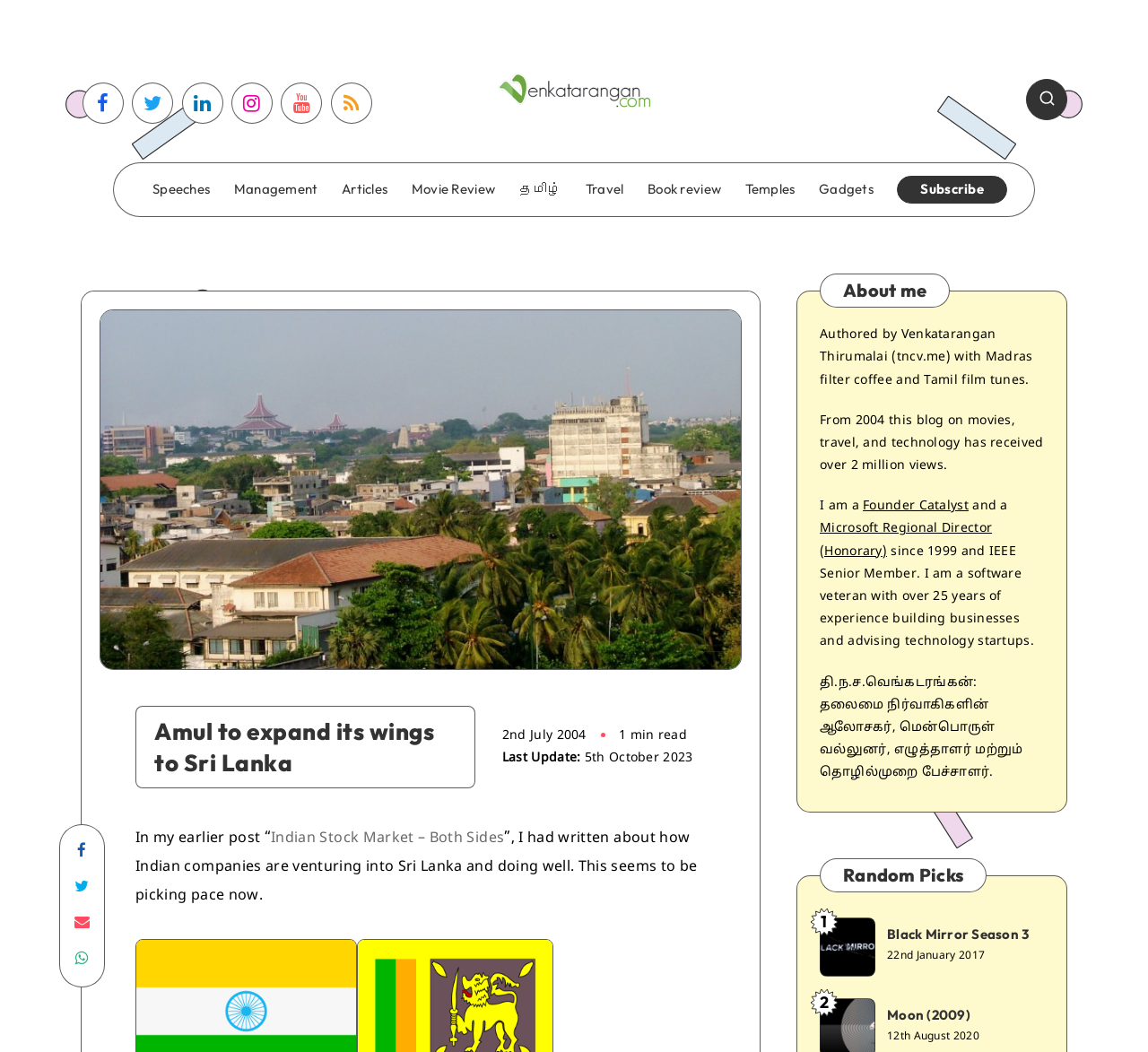What is the author's profession?
Please describe in detail the information shown in the image to answer the question.

I found the author's profession by reading the 'About me' section which mentions that the author is a 'software veteran with over 25 years of experience building businesses and advising technology startups'.